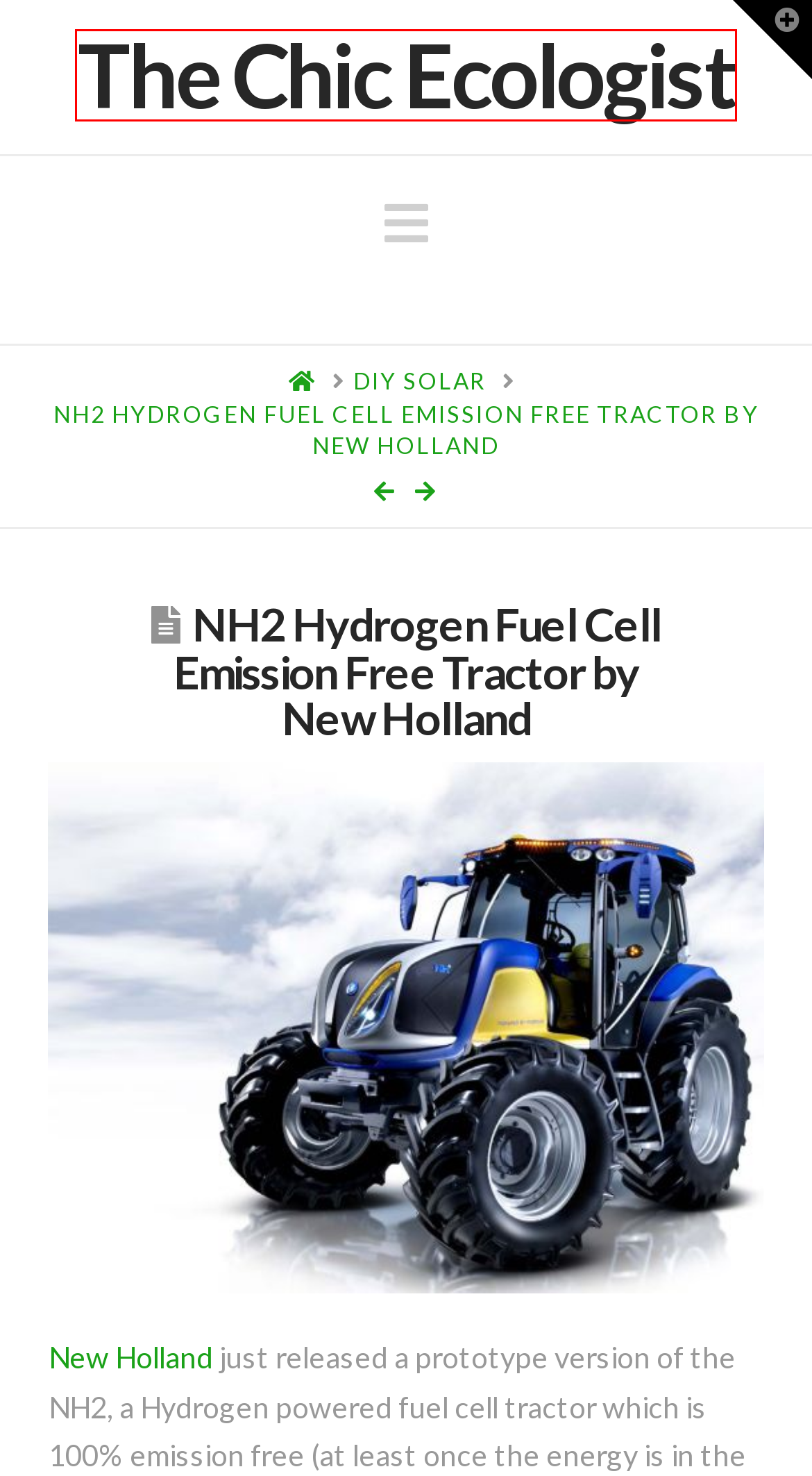You are provided with a screenshot of a webpage where a red rectangle bounding box surrounds an element. Choose the description that best matches the new webpage after clicking the element in the red bounding box. Here are the choices:
A. Contact
B. Eco Chic Green Blog Posts - The Chic Ecologist
C. Trator movido a hidrogênio | Glúon/ blog
D. Green Chic Resources - The Chic Ecologist
E. Contribute
F. About the chic ecologist
G. Platinum For Fuel Cells
H. The Chic Ecologist - Living sustainably and eco friendly

H